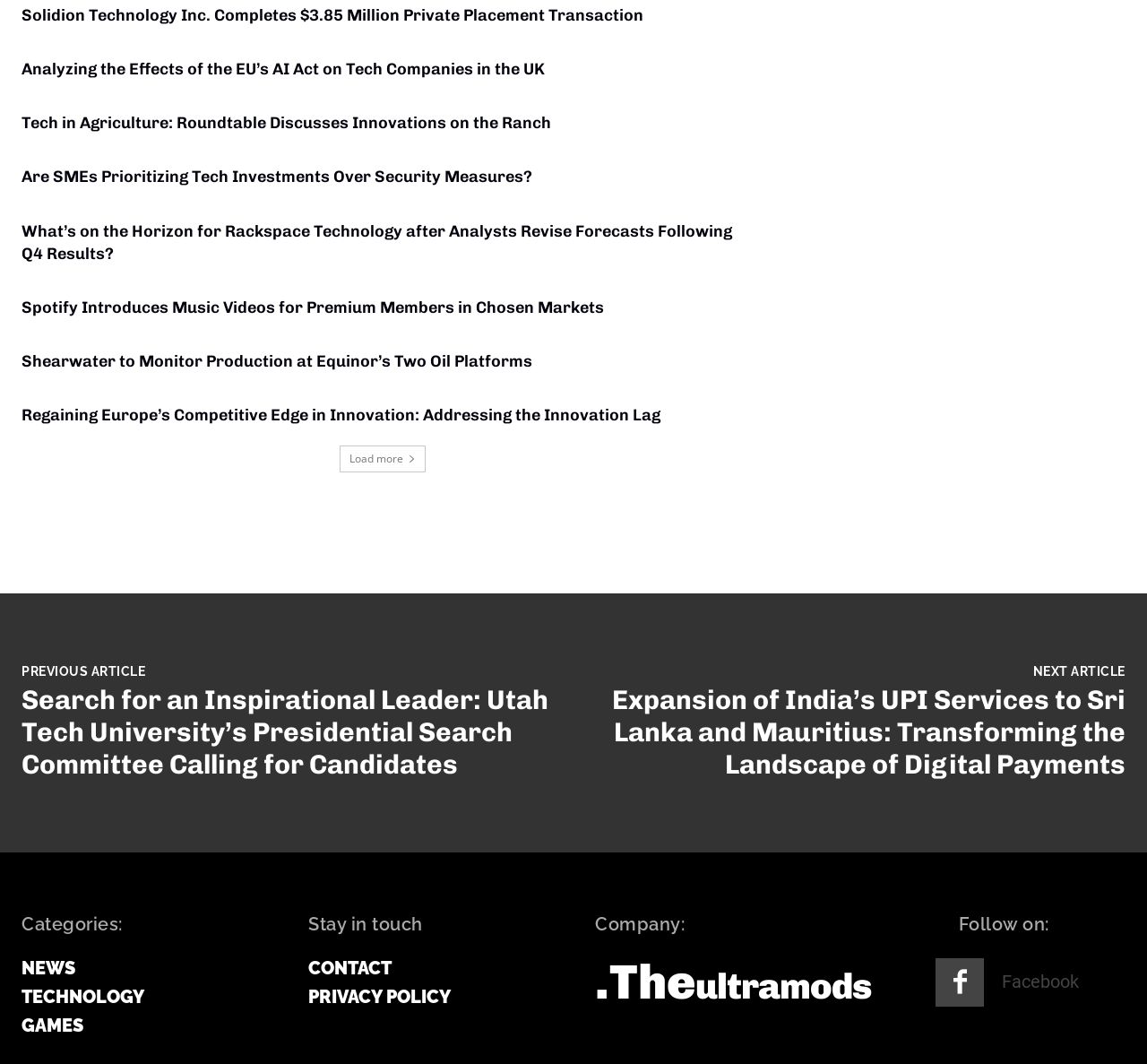What is the title of the first article?
From the image, respond using a single word or phrase.

Solidion Technology Inc. Completes $3.85 Million Private Placement Transaction